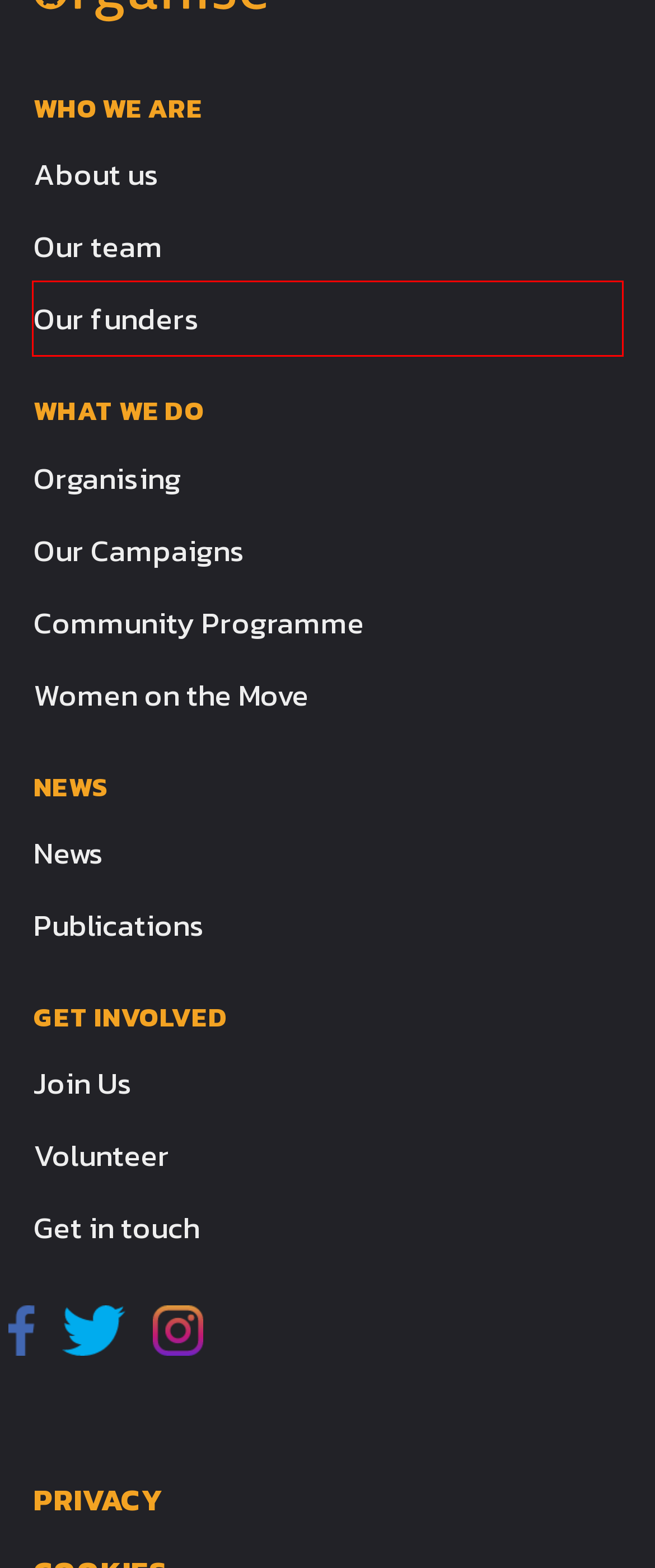You have been given a screenshot of a webpage with a red bounding box around a UI element. Select the most appropriate webpage description for the new webpage that appears after clicking the element within the red bounding box. The choices are:
A. Privacy - Migrants Organise
B. Publication Articles Archives - Migrants Organise
C. Organising - Migrants Organise
D. News - Migrants Organise
E. Community Programme - Migrants Organise
F. Women on the Move - Migrants Organise
G. Join Us - Migrants Organise
H. Our funders - Migrants Organise

H